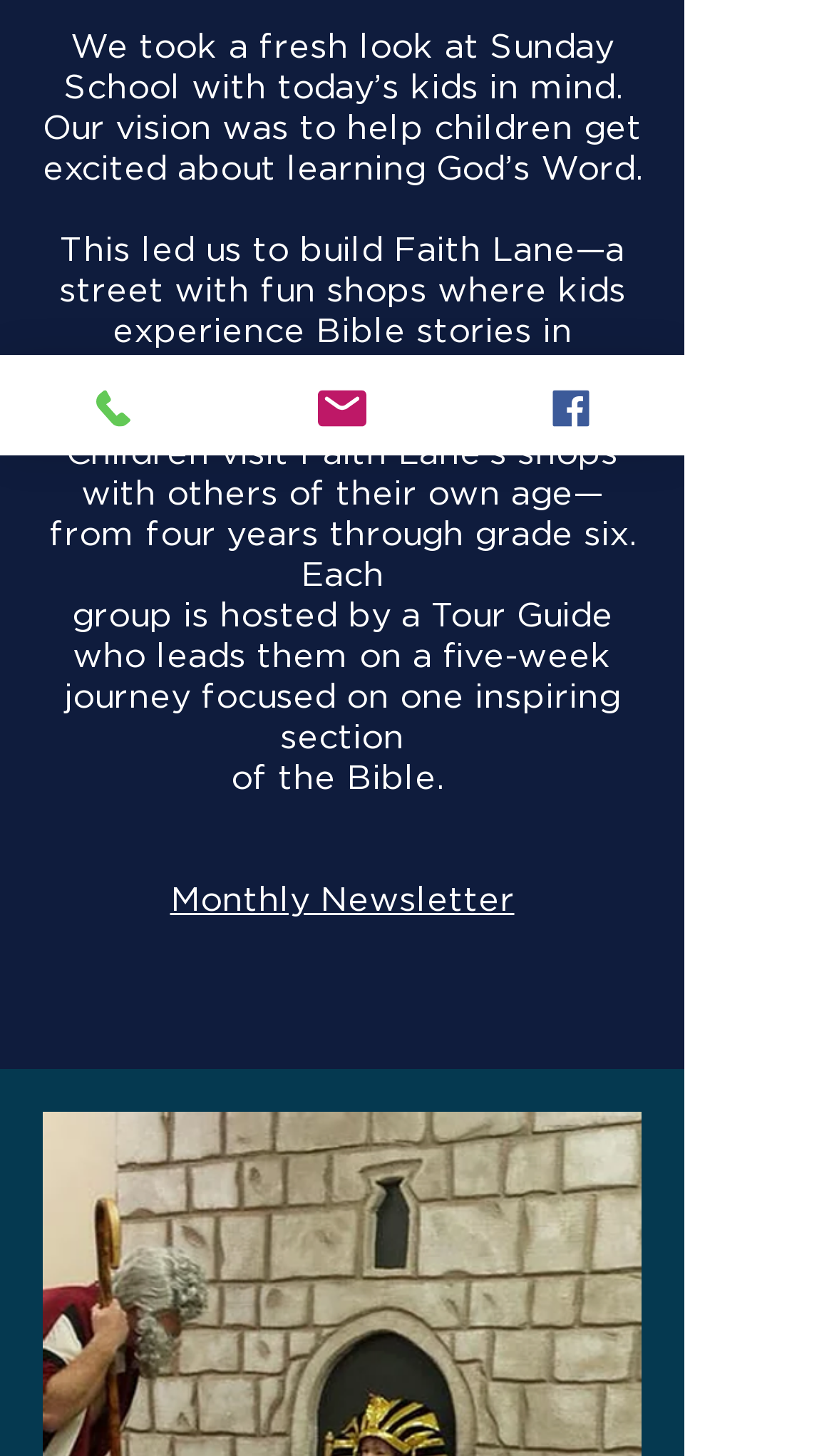Give the bounding box coordinates for this UI element: "Phone". The coordinates should be four float numbers between 0 and 1, arranged as [left, top, right, bottom].

[0.0, 0.244, 0.274, 0.313]